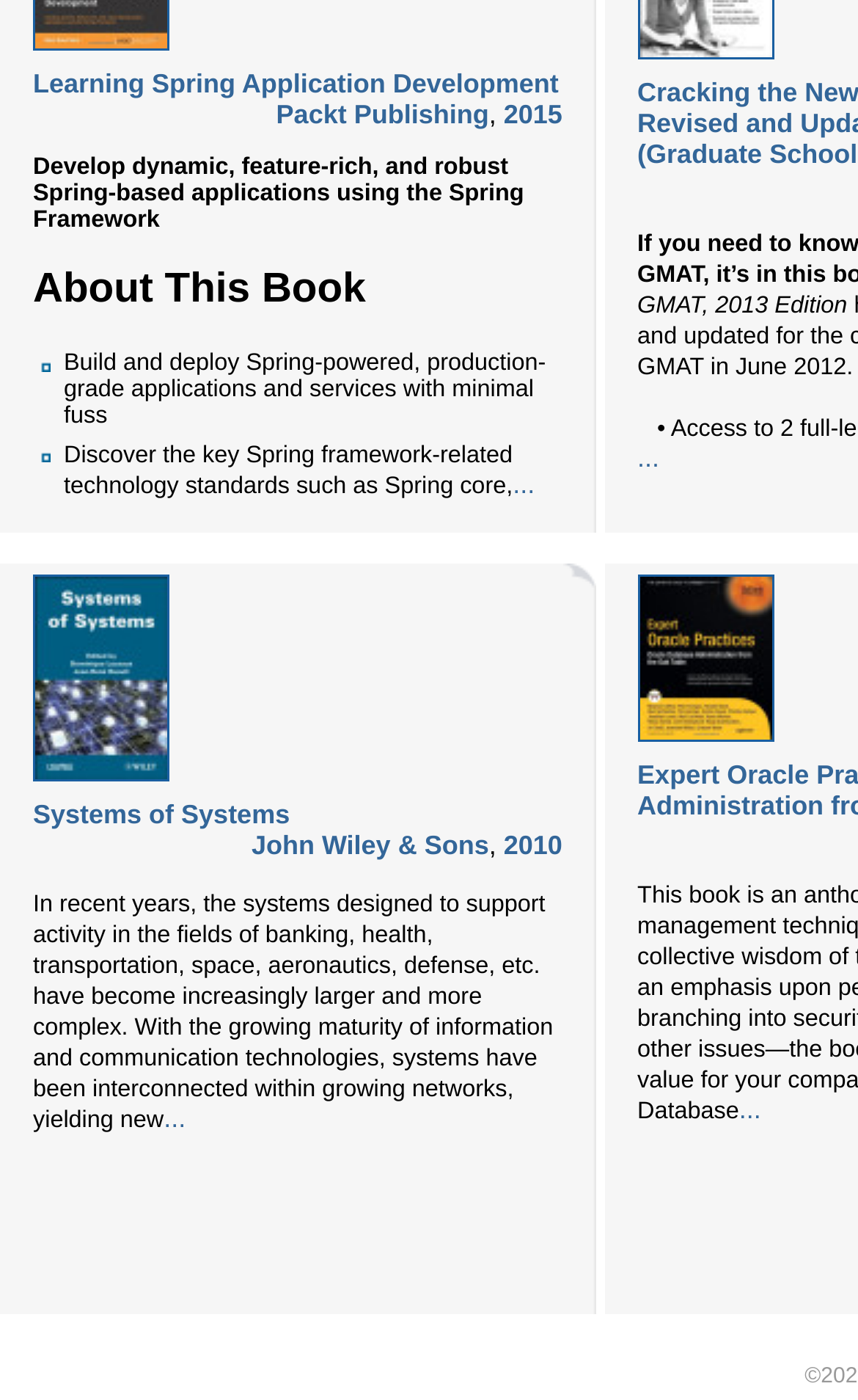Please identify the bounding box coordinates of the element on the webpage that should be clicked to follow this instruction: "Explore 'Expert Oracle Practices: Oracle Database Administration from the Oak Table'". The bounding box coordinates should be given as four float numbers between 0 and 1, formatted as [left, top, right, bottom].

[0.743, 0.513, 0.902, 0.535]